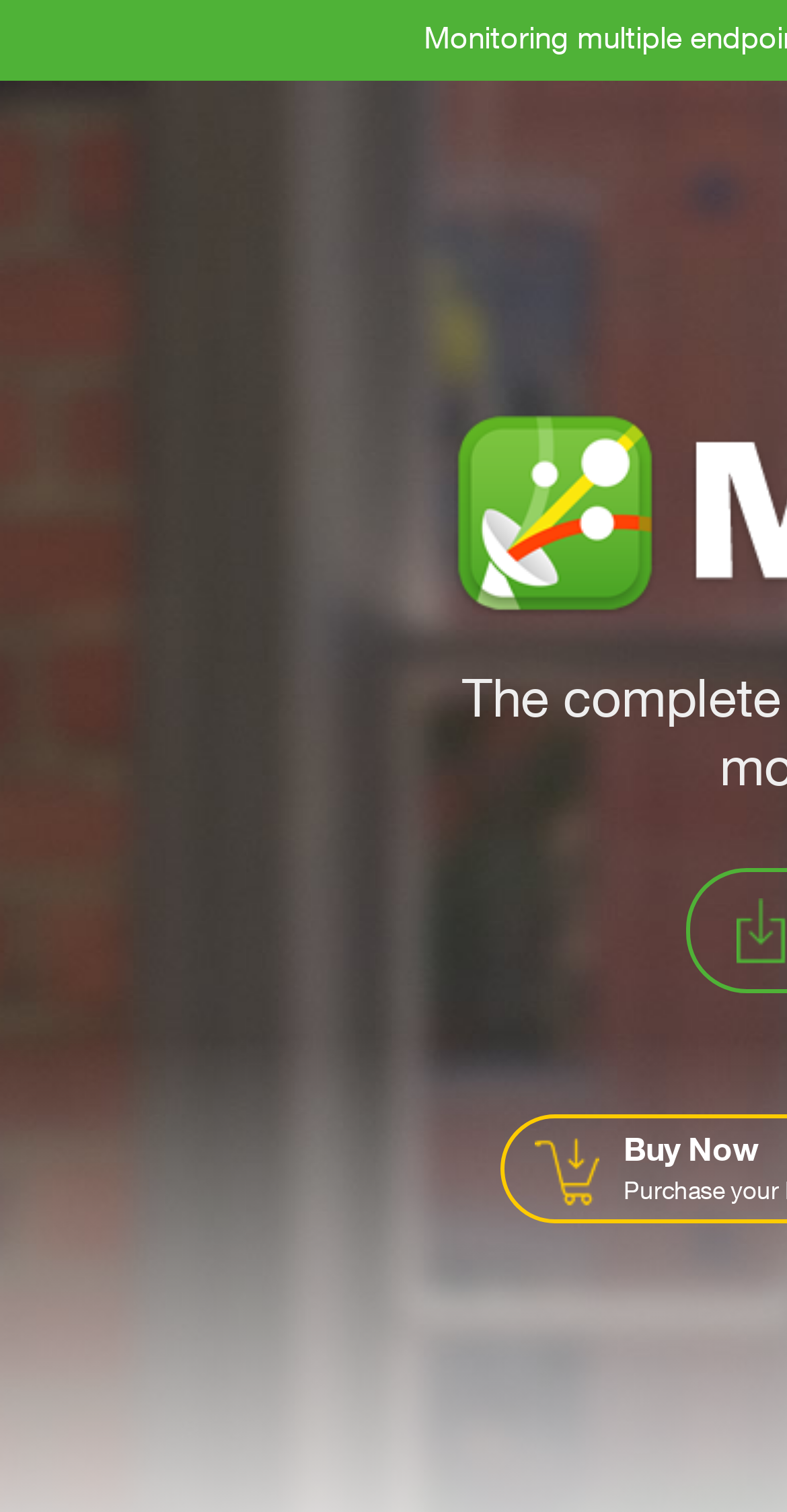Find and generate the main title of the webpage.

Network monitoring in 60 seconds